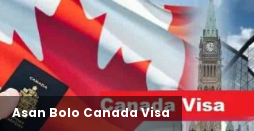What does the passport symbolize?
Offer a detailed and full explanation in response to the question.

The Canadian passport in the foreground of the image symbolizes the journey or process of obtaining a visa, which is the main theme of the graphic.